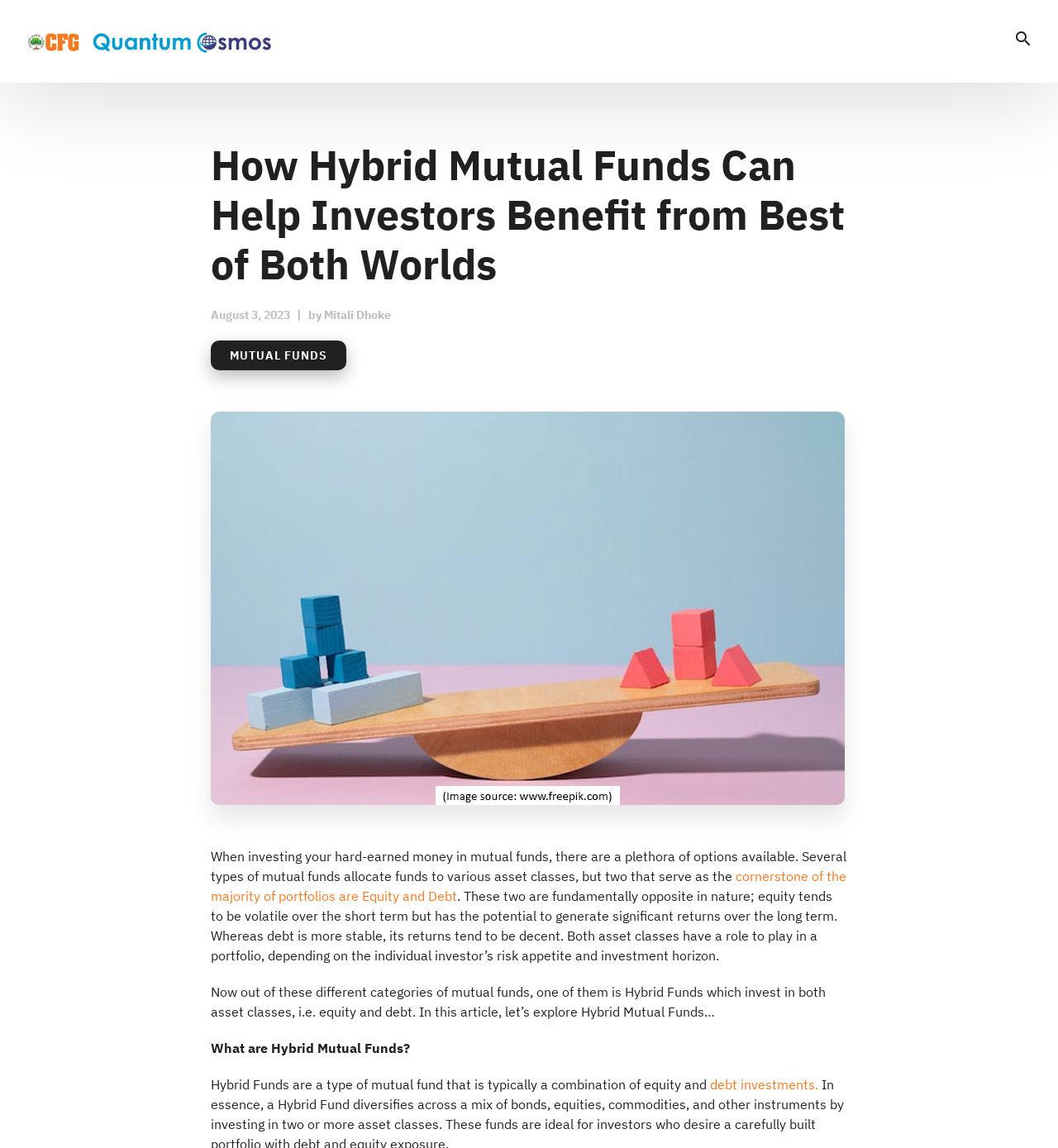What are the two asset classes mentioned in the article?
Using the image, respond with a single word or phrase.

Equity and Debt